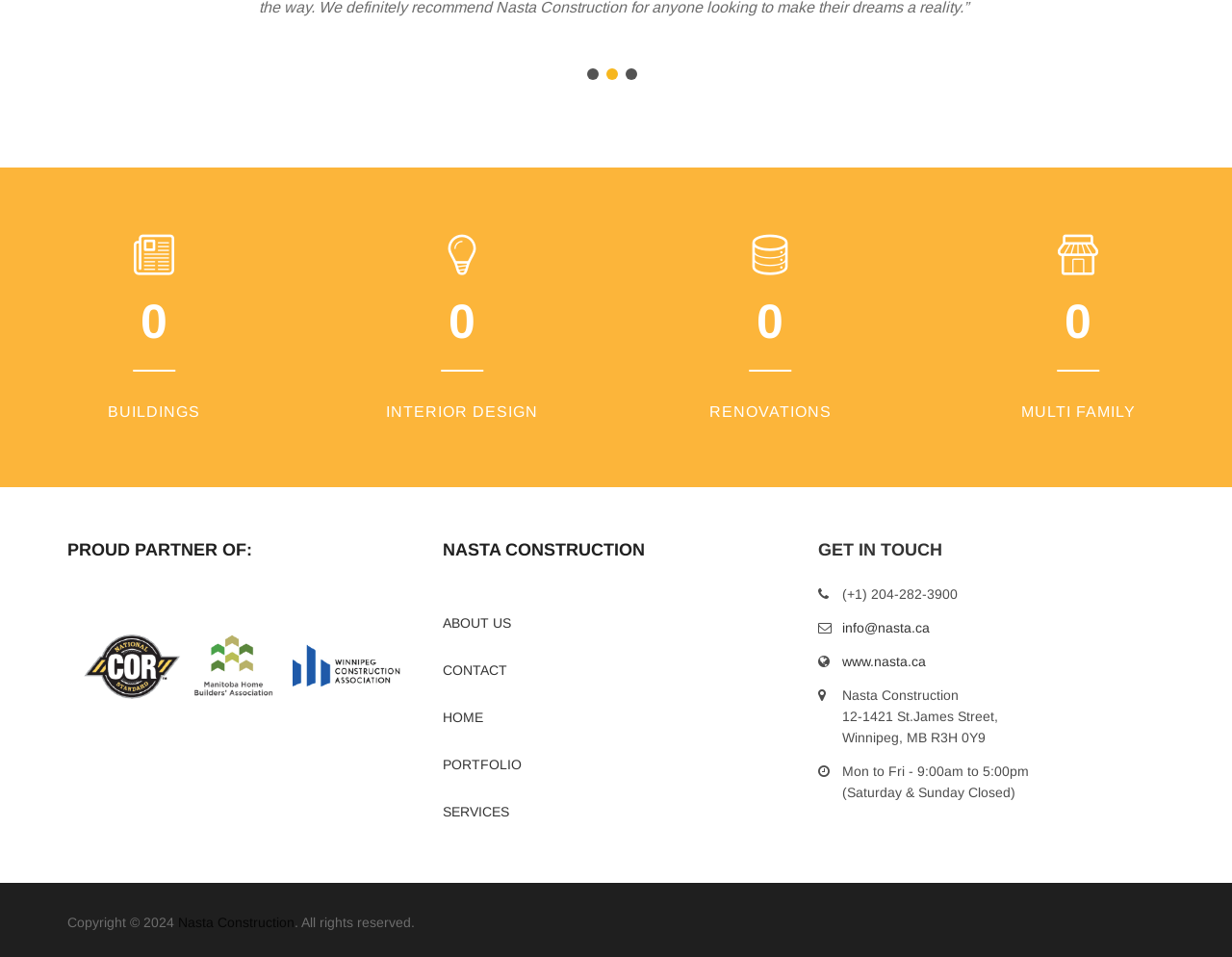What is the address of Nasta Construction?
Please elaborate on the answer to the question with detailed information.

By examining the 'GET IN TOUCH' section of the webpage, I found the address of Nasta Construction, which is 12-1421 St.James Street, Winnipeg, MB R3H 0Y9. This address is likely the physical location of the company.